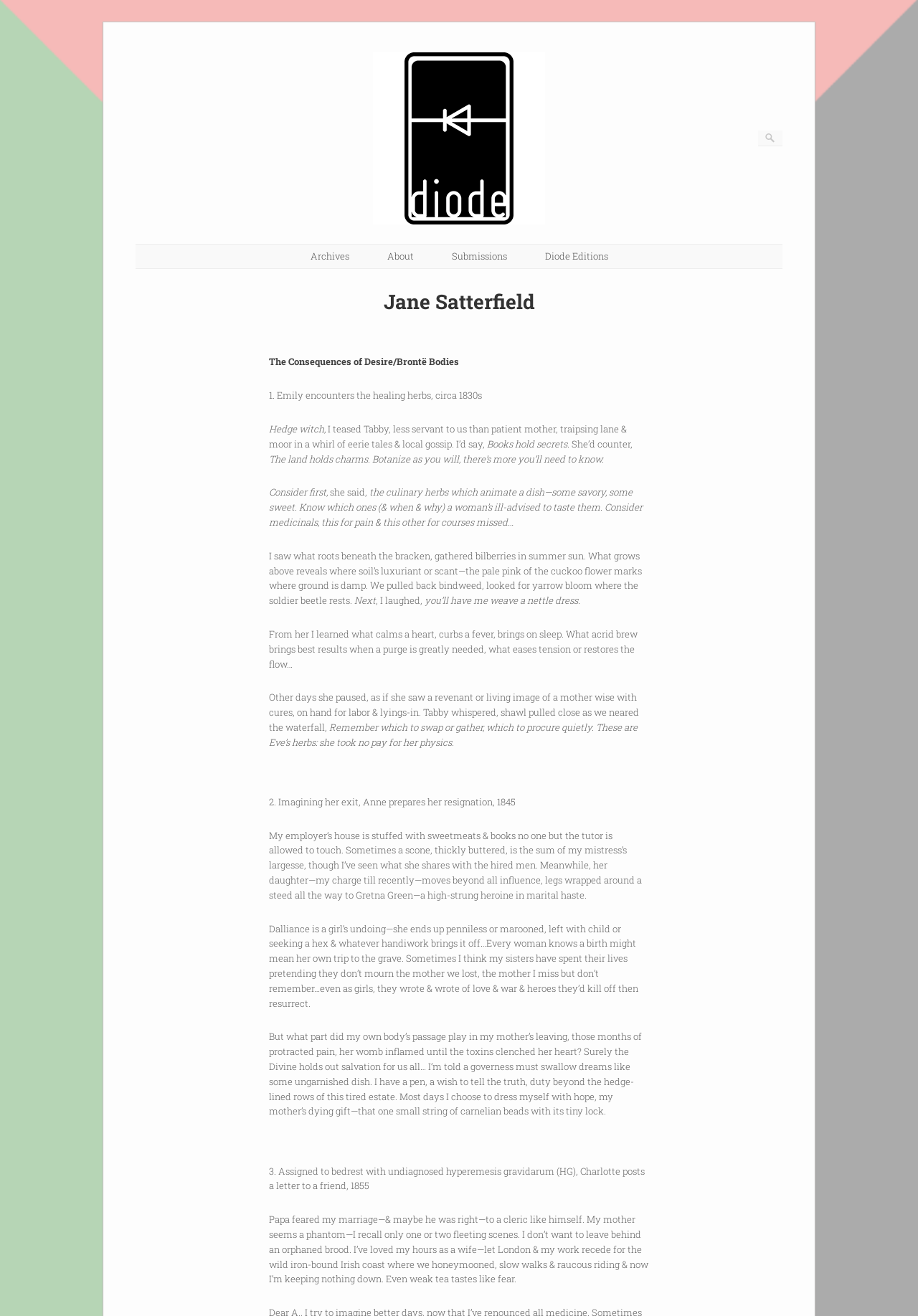Using the description "Diode Editions", locate and provide the bounding box of the UI element.

[0.593, 0.19, 0.662, 0.2]